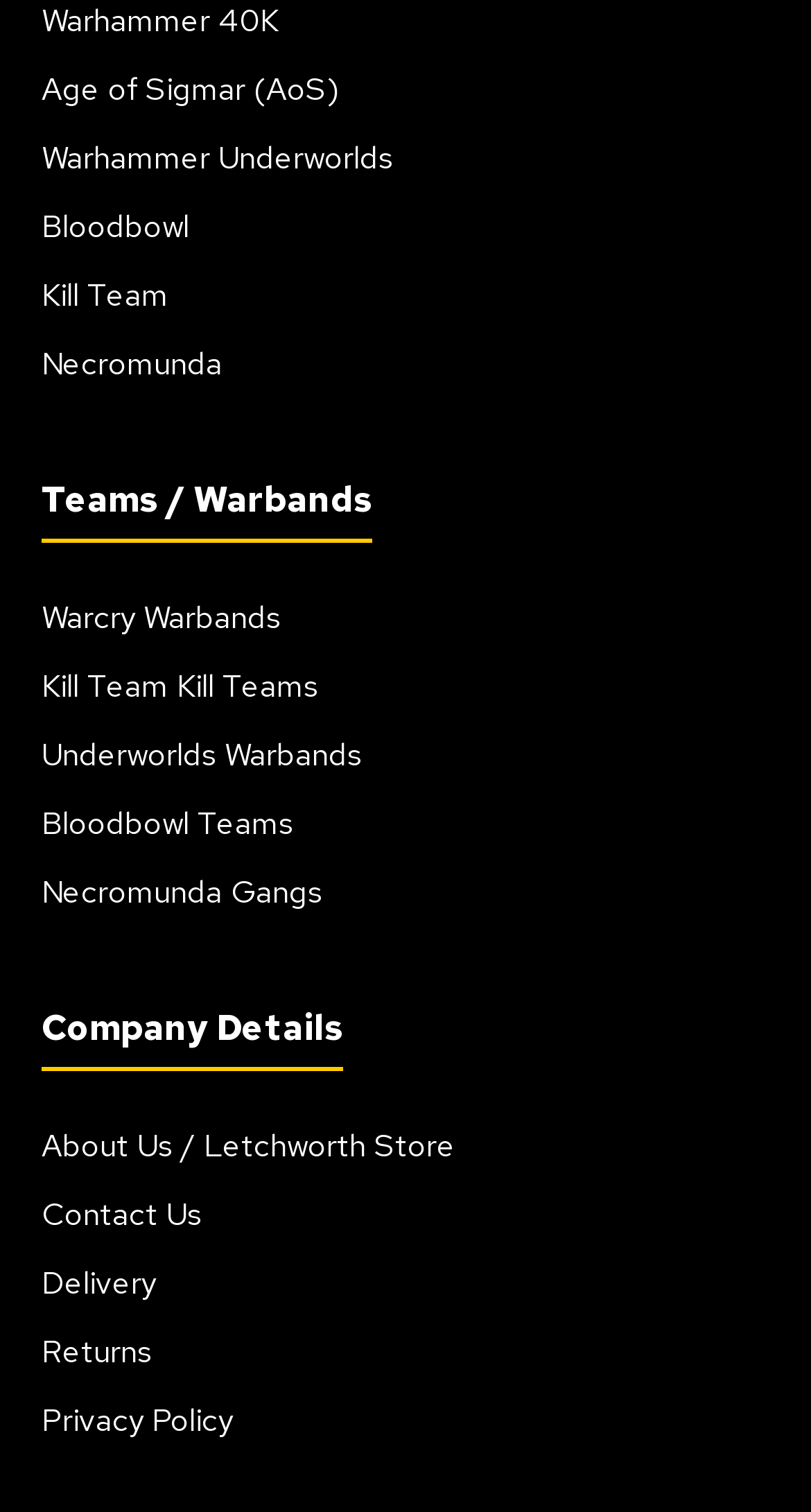Highlight the bounding box coordinates of the element that should be clicked to carry out the following instruction: "Learn about Bloodbowl Teams". The coordinates must be given as four float numbers ranging from 0 to 1, i.e., [left, top, right, bottom].

[0.051, 0.531, 0.362, 0.558]